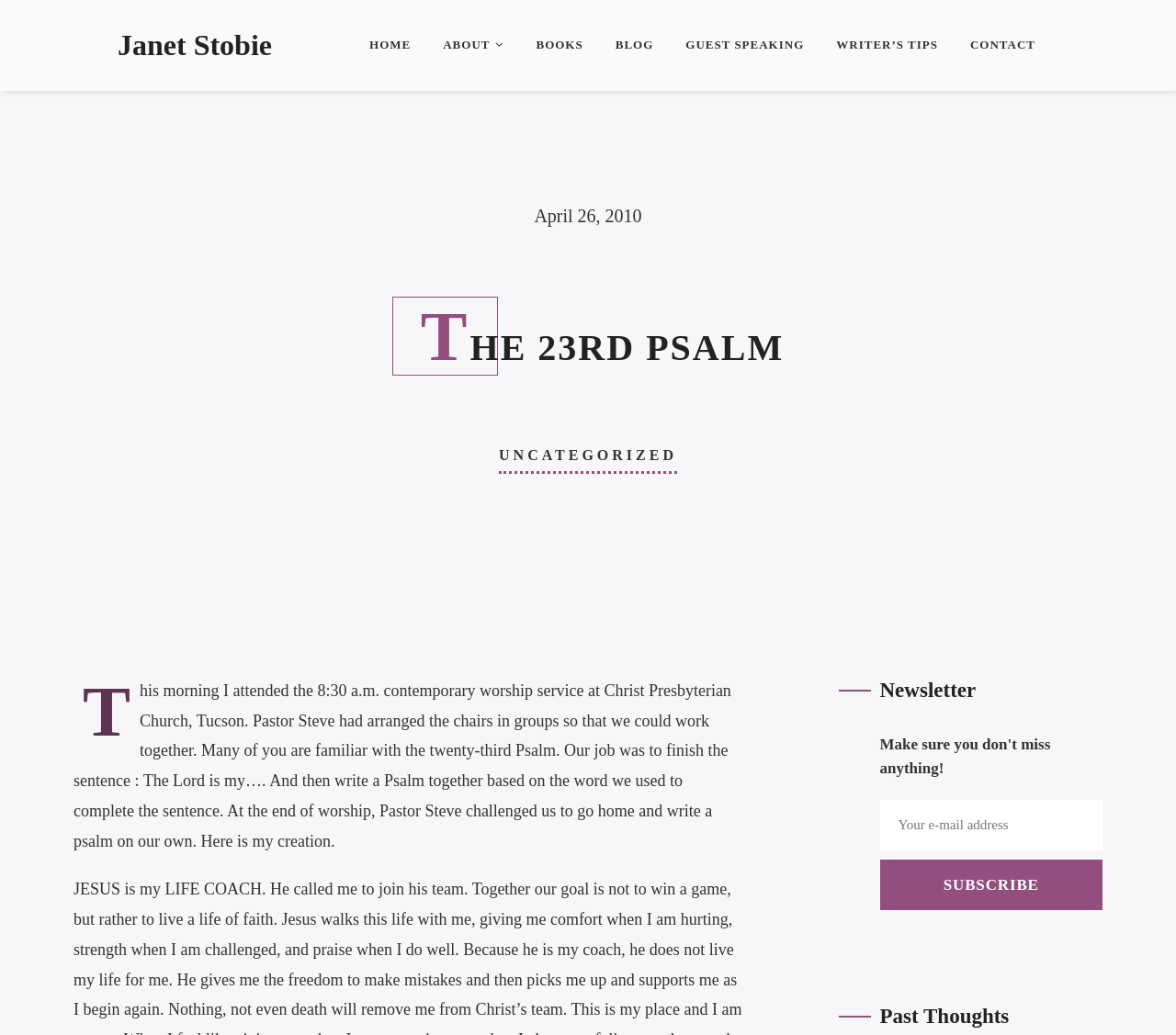Please give a short response to the question using one word or a phrase:
How many textboxes are there for subscribing to the newsletter?

2